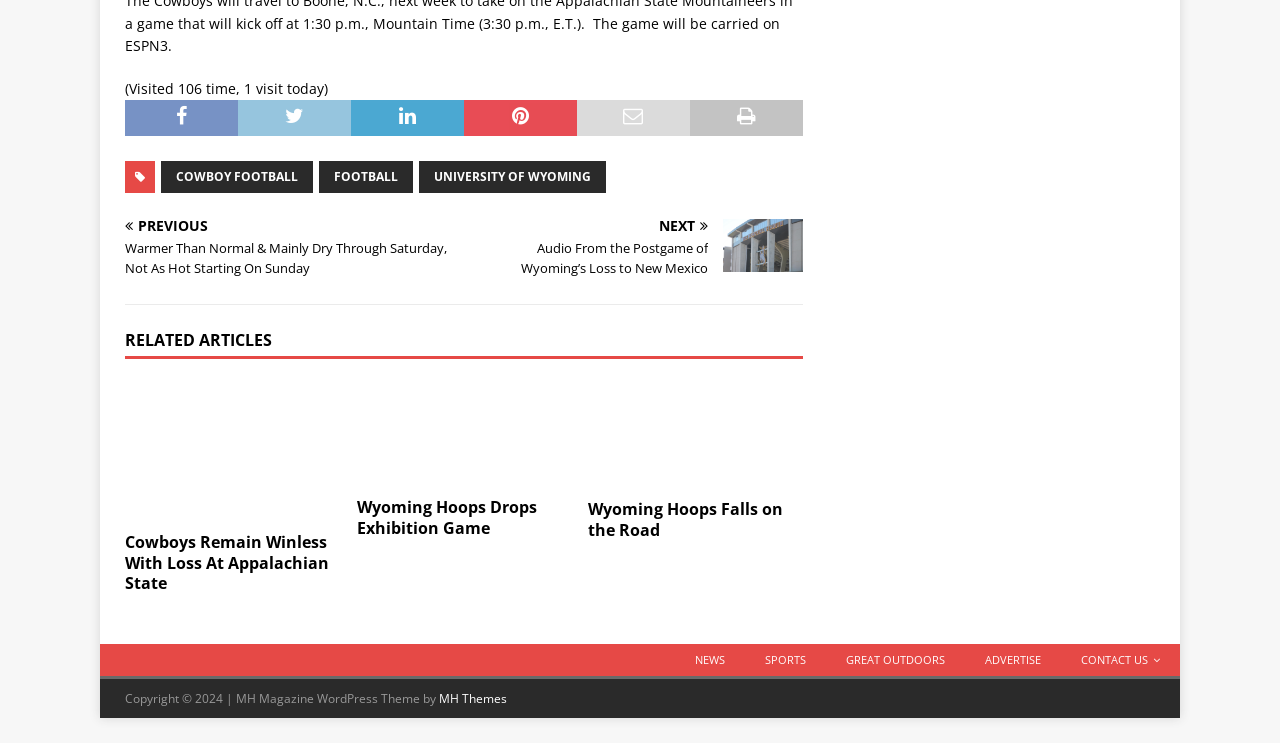Kindly provide the bounding box coordinates of the section you need to click on to fulfill the given instruction: "Visit the 'NEWS' page".

[0.527, 0.867, 0.582, 0.909]